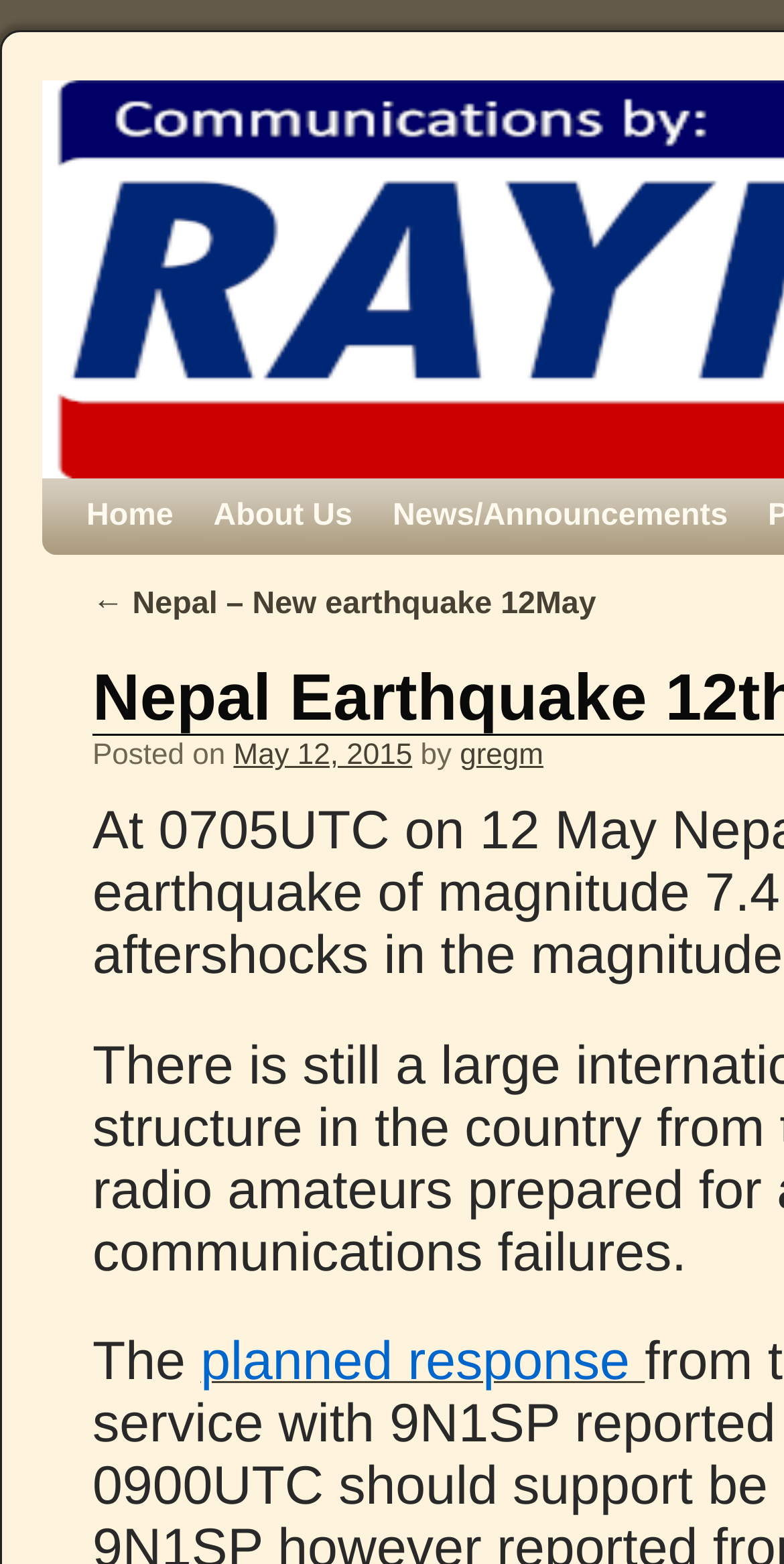Provide the bounding box coordinates in the format (top-left x, top-left y, bottom-right x, bottom-right y). All values are floating point numbers between 0 and 1. Determine the bounding box coordinate of the UI element described as: gregm

[0.586, 0.522, 0.693, 0.543]